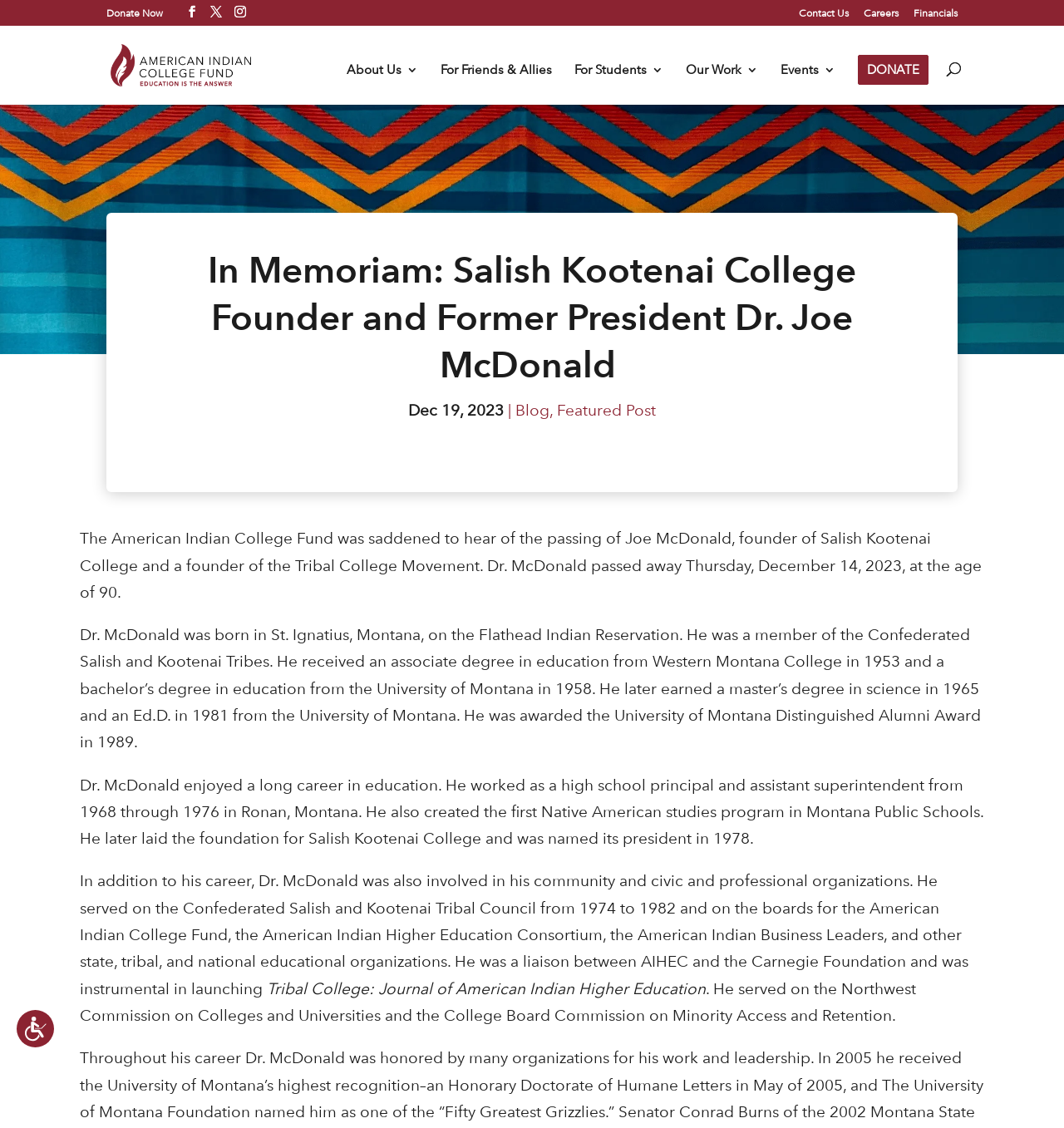Determine the bounding box coordinates of the area to click in order to meet this instruction: "Contact Us".

[0.751, 0.007, 0.798, 0.022]